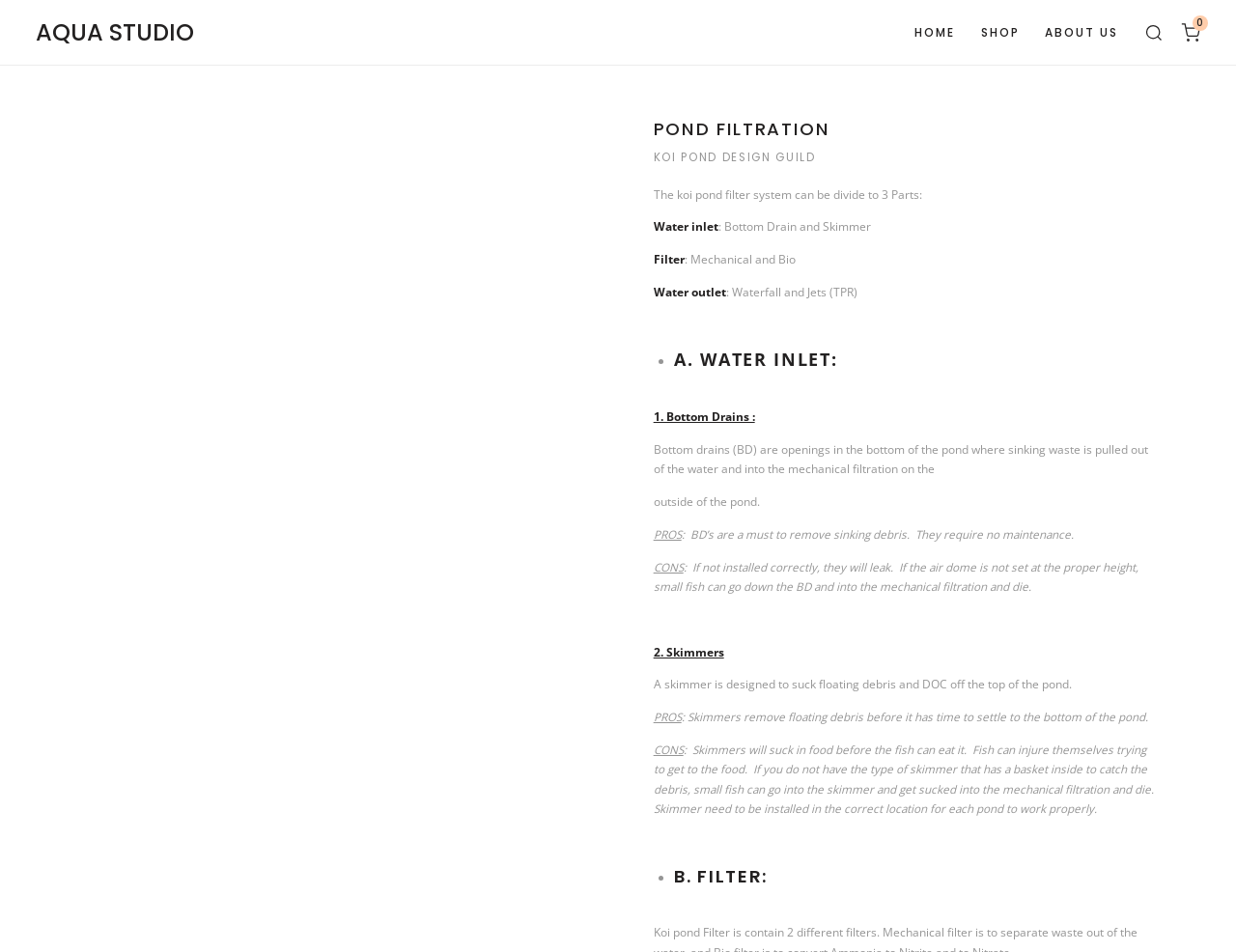Examine the screenshot and answer the question in as much detail as possible: How many parts does a koi pond filter system have?

According to the webpage, the koi pond filter system can be divided into 3 parts, which are water inlet, filter, and water outlet, as mentioned in the StaticText element with the text 'The koi pond filter system can be divide to 3 Parts:'.